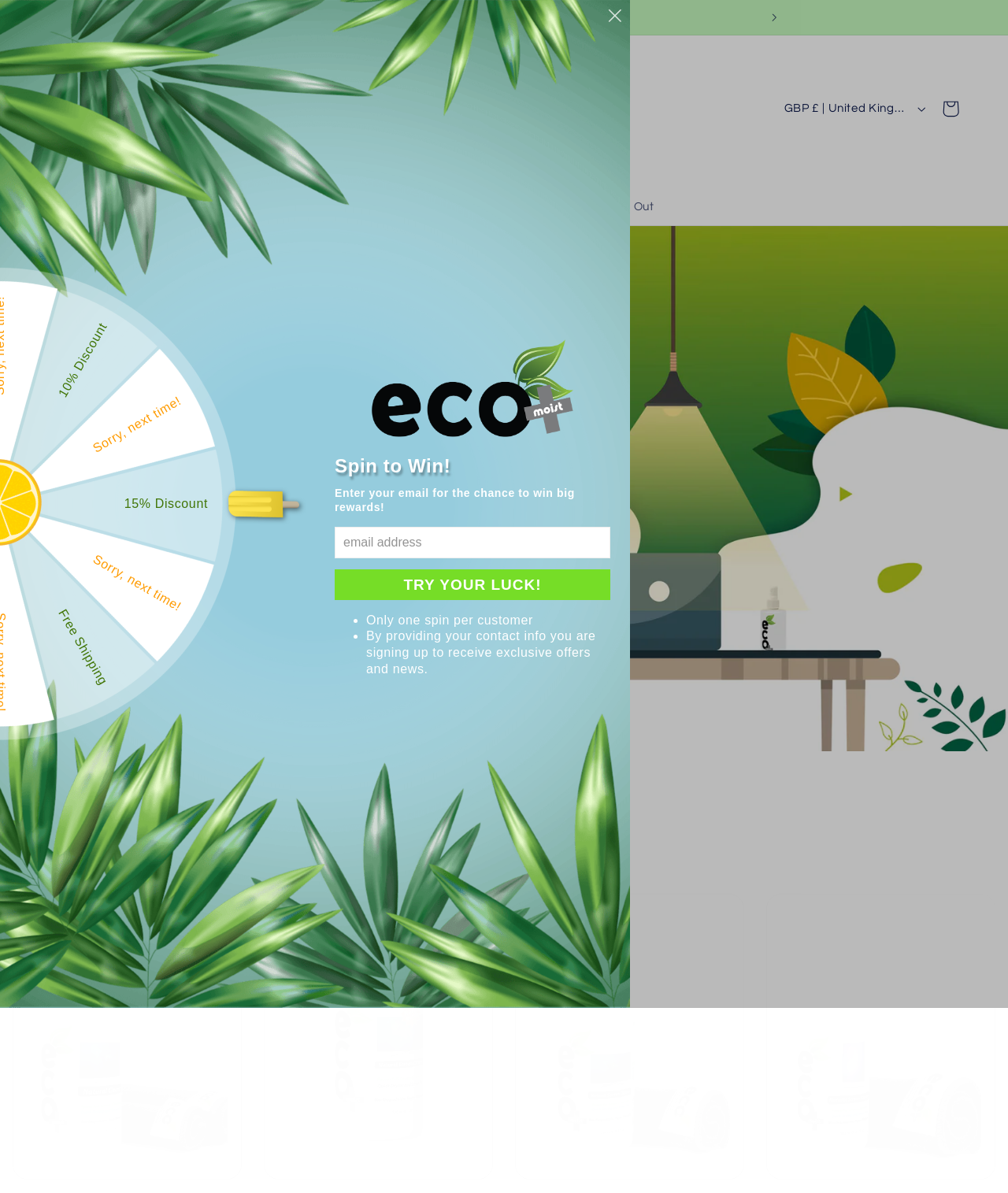Determine the bounding box coordinates of the clickable element necessary to fulfill the instruction: "Shop Ecomoist Screen Cleaner 500ml". Provide the coordinates as four float numbers within the 0 to 1 range, i.e., [left, top, right, bottom].

[0.012, 0.987, 0.24, 0.999]